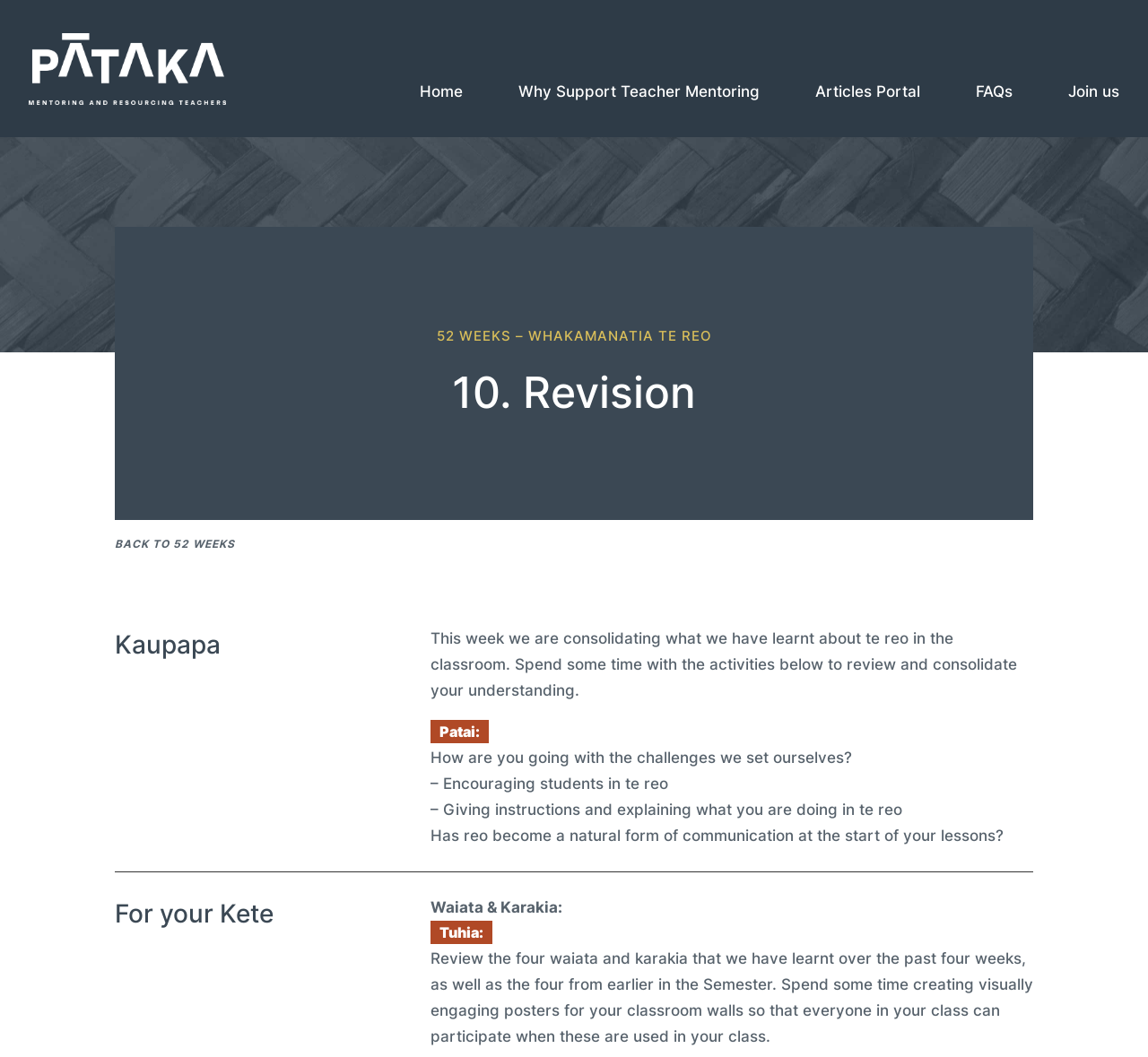Answer the following inquiry with a single word or phrase:
What is the purpose of creating visually engaging posters?

For classroom walls